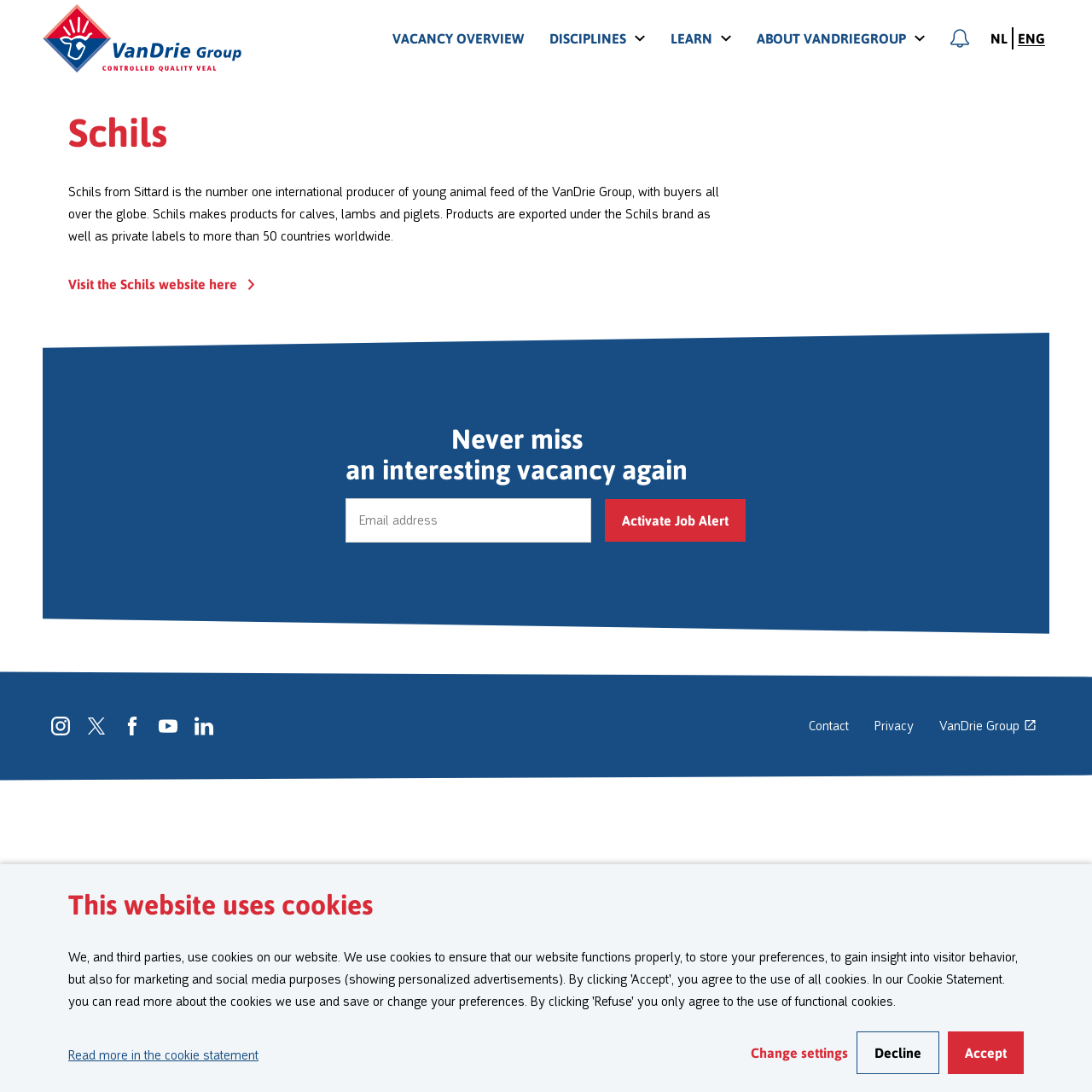Using the element description: "name="email" placeholder="Email address"", determine the bounding box coordinates for the specified UI element. The coordinates should be four float numbers between 0 and 1, [left, top, right, bottom].

[0.316, 0.456, 0.541, 0.496]